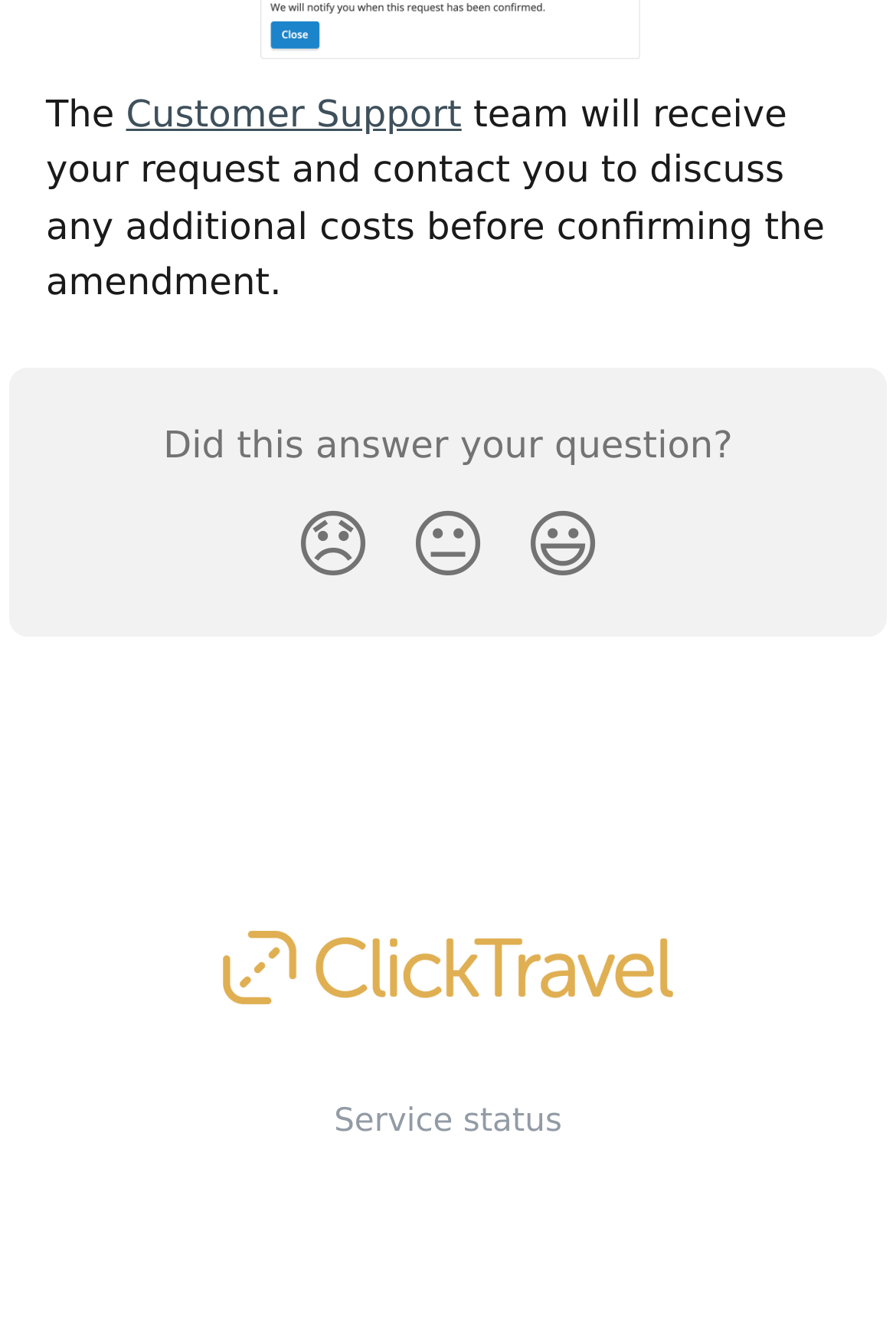What is the purpose of the 'Did this answer your question?' text?
Please give a detailed and thorough answer to the question, covering all relevant points.

The text 'Did this answer your question?' is likely used to gather feedback from the user about whether the webpage has successfully answered their question, and the reaction buttons below it allow the user to provide their feedback.